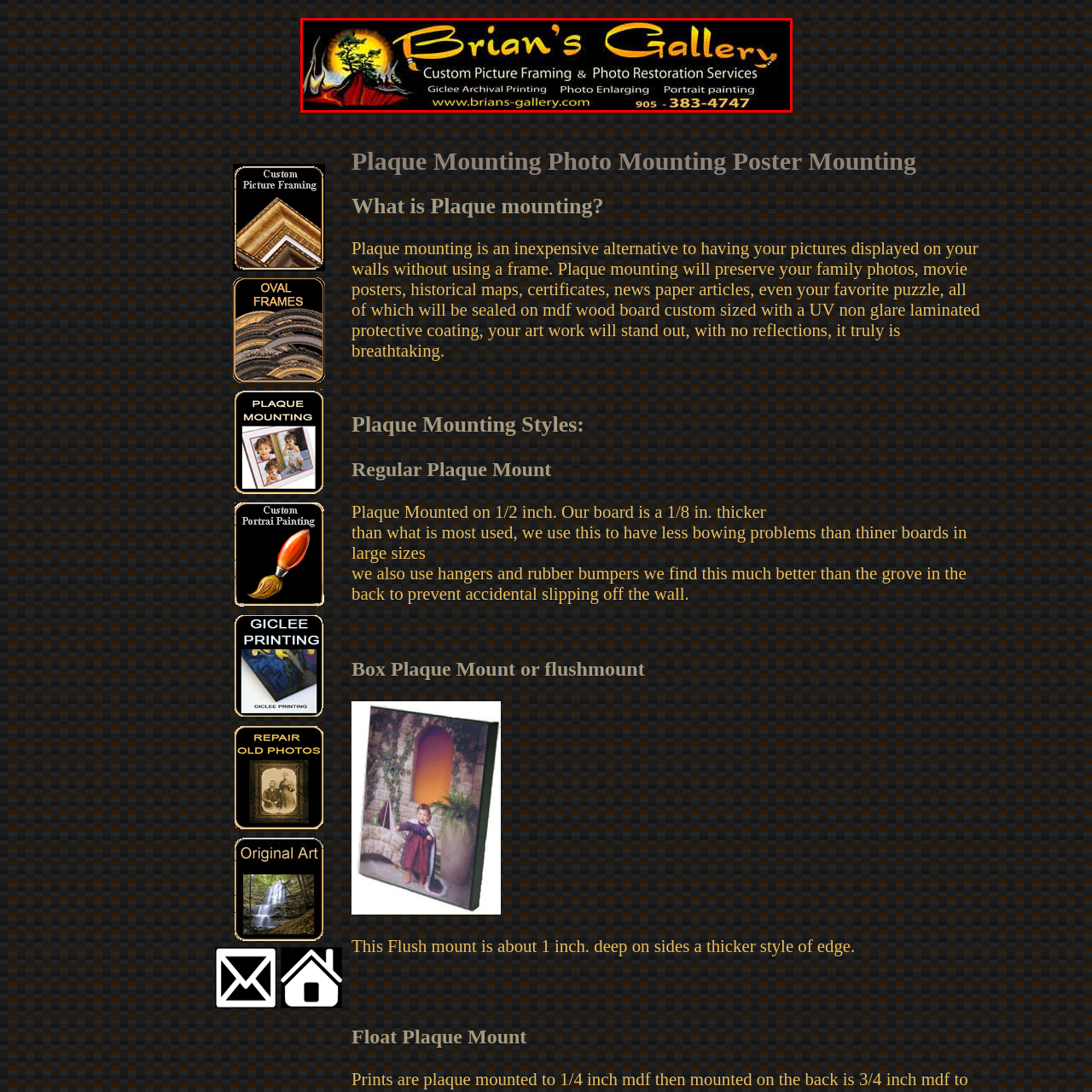Give an in-depth description of the image highlighted with the red boundary.

The image features the logo and branding for "Brian's Gallery," a business specializing in custom picture framing and photo restoration services. The design is vibrant and attention-grabbing, with a bold yellow font outlining the gallery's name prominently at the top. Below the name, various services are highlighted, including Giclée archival printing, photo enlarging, and portrait painting. The background is a rich black that enhances the overall design, making the text stand out. Additionally, the logo includes artistic elements, such as a scenic illustration of a tree and mountains, adding a creative touch to the branding. Contact information and the gallery's website (www.brians-gallery.com) are displayed at the bottom, ensuring easy access for potential customers.